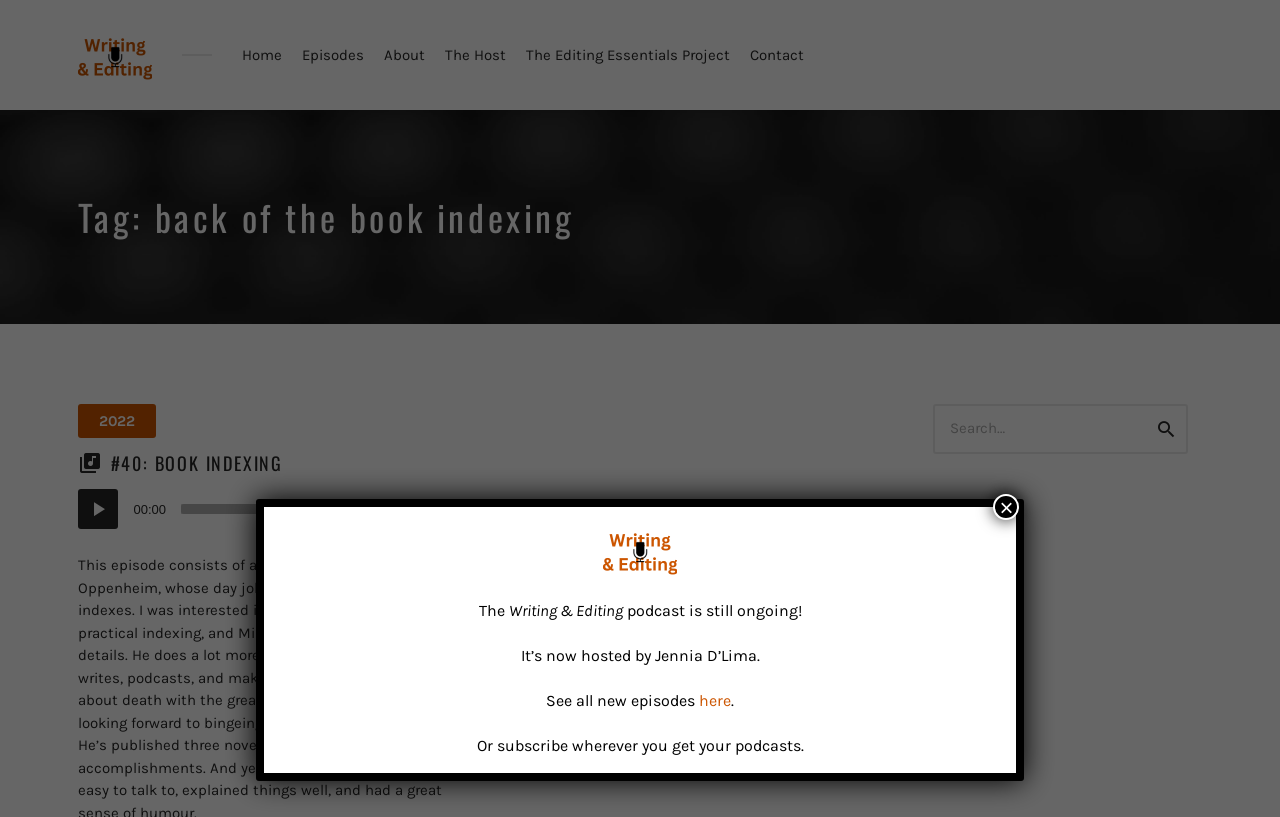Find the bounding box coordinates for the area that must be clicked to perform this action: "Play the audio".

[0.061, 0.599, 0.092, 0.648]